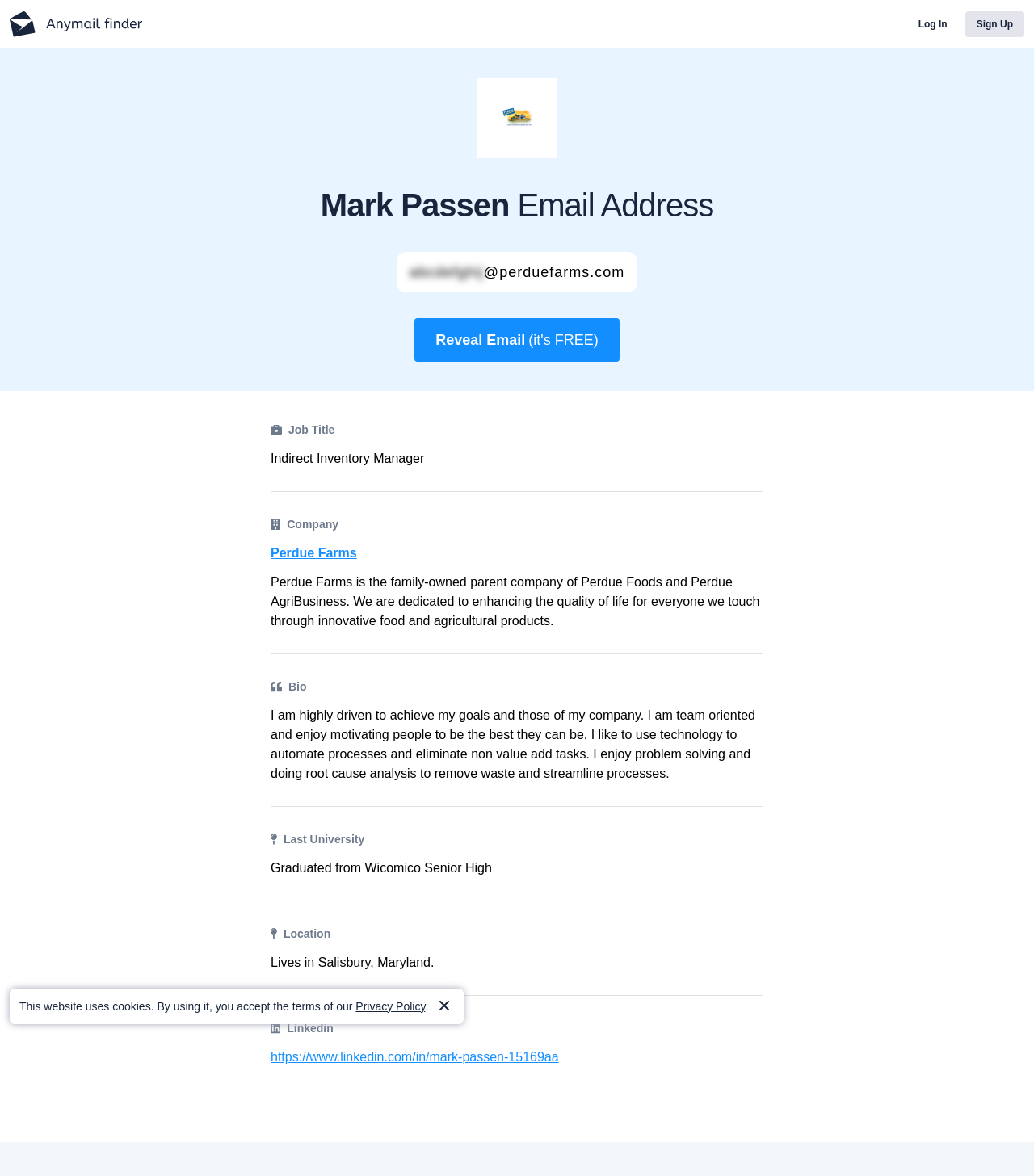Please give a succinct answer using a single word or phrase:
Where does Mark Passen live?

Salisbury, Maryland